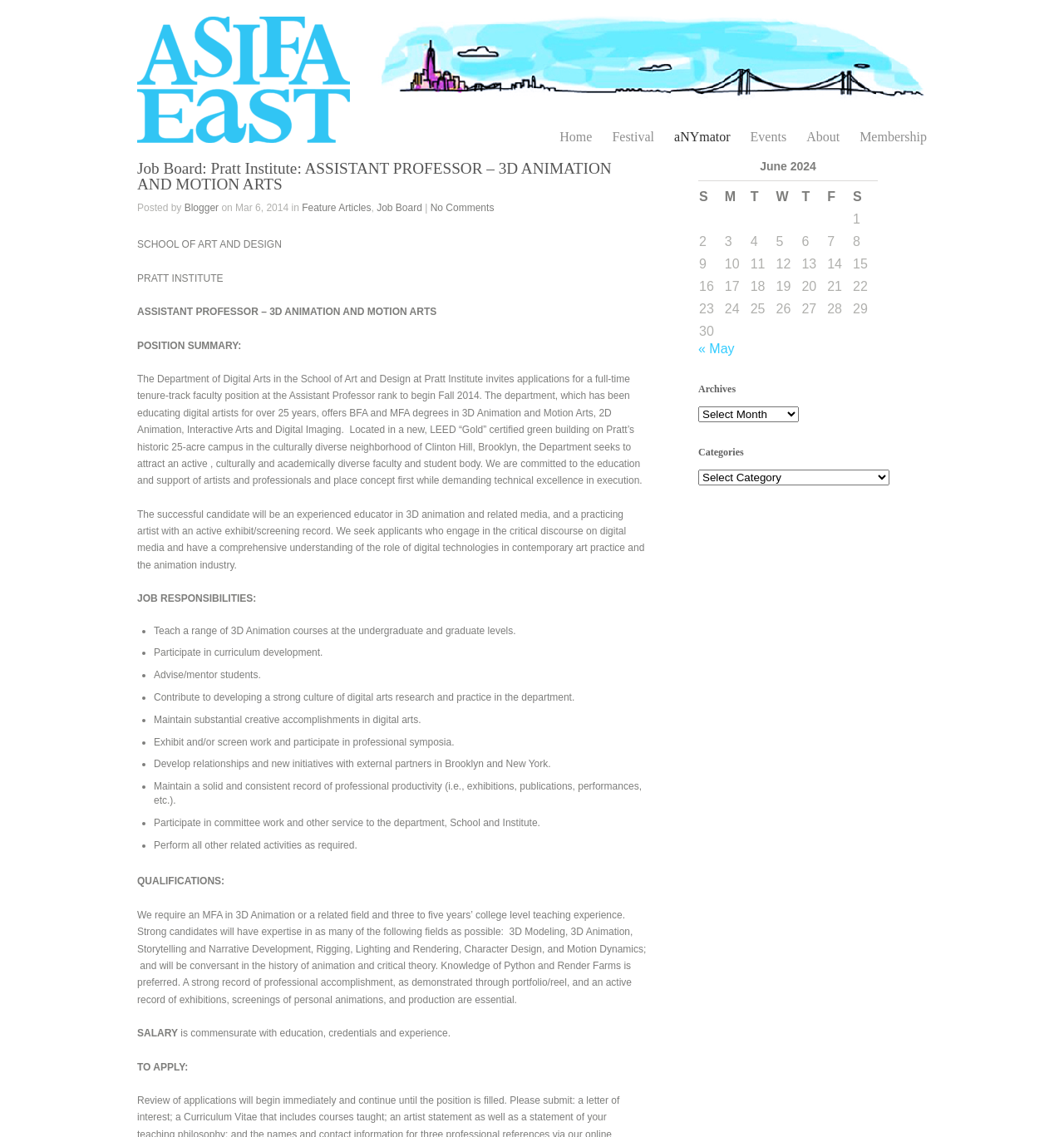Describe the webpage meticulously, covering all significant aspects.

This webpage is a job posting for an Assistant Professor position in 3D Animation and Motion Arts at Pratt Institute. The page is divided into several sections, with a heading at the top that reads "ASIFA-East » Job Board: Pratt Institute: ASSISTANT PROFESSOR – 3D ANIMATION AND MOTION ARTS". 

Below the heading, there is a navigation menu with links to "Home", "Festival", "aNYmator", "Events", "About", and "Membership". 

The main content of the page is divided into sections, including "POSITION SUMMARY", "JOB RESPONSIBILITIES", "QUALIFICATIONS", "SALARY", and "TO APPLY". 

The "POSITION SUMMARY" section describes the job and the department, including the type of degree offered and the campus location. 

The "JOB RESPONSIBILITIES" section is a bulleted list of duties, including teaching, curriculum development, advising, and contributing to the department's research and practice culture. 

The "QUALIFICATIONS" section lists the required and preferred qualifications for the job, including an MFA in 3D Animation or a related field, teaching experience, and expertise in specific areas of 3D animation. 

The "SALARY" section states that the salary is commensurate with education, credentials, and experience. 

The "TO APPLY" section provides instructions for applicants. 

On the right side of the page, there is a calendar table with dates from June 2024.